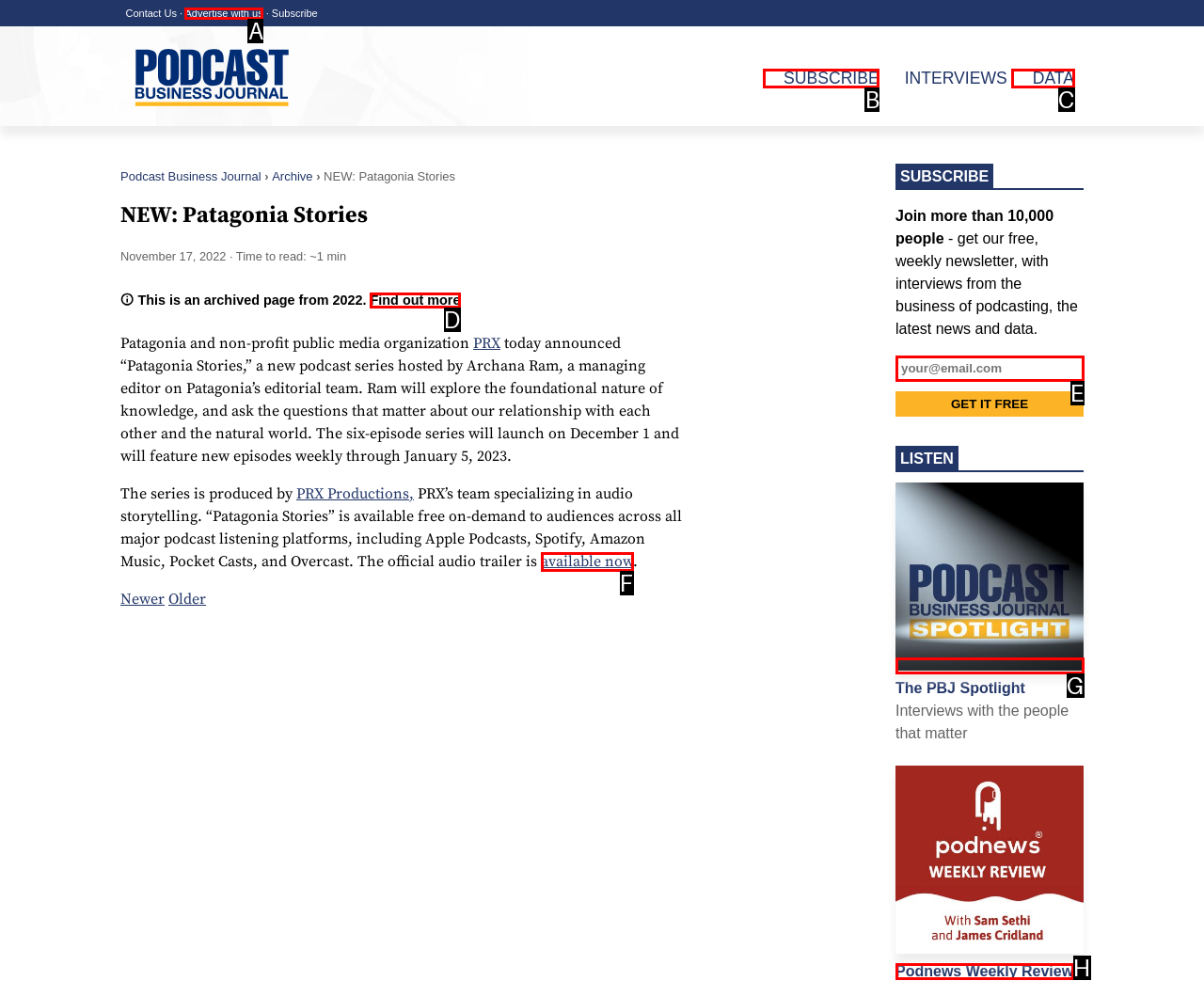Identify the option that corresponds to the description: Podnews Weekly Review. Provide only the letter of the option directly.

H